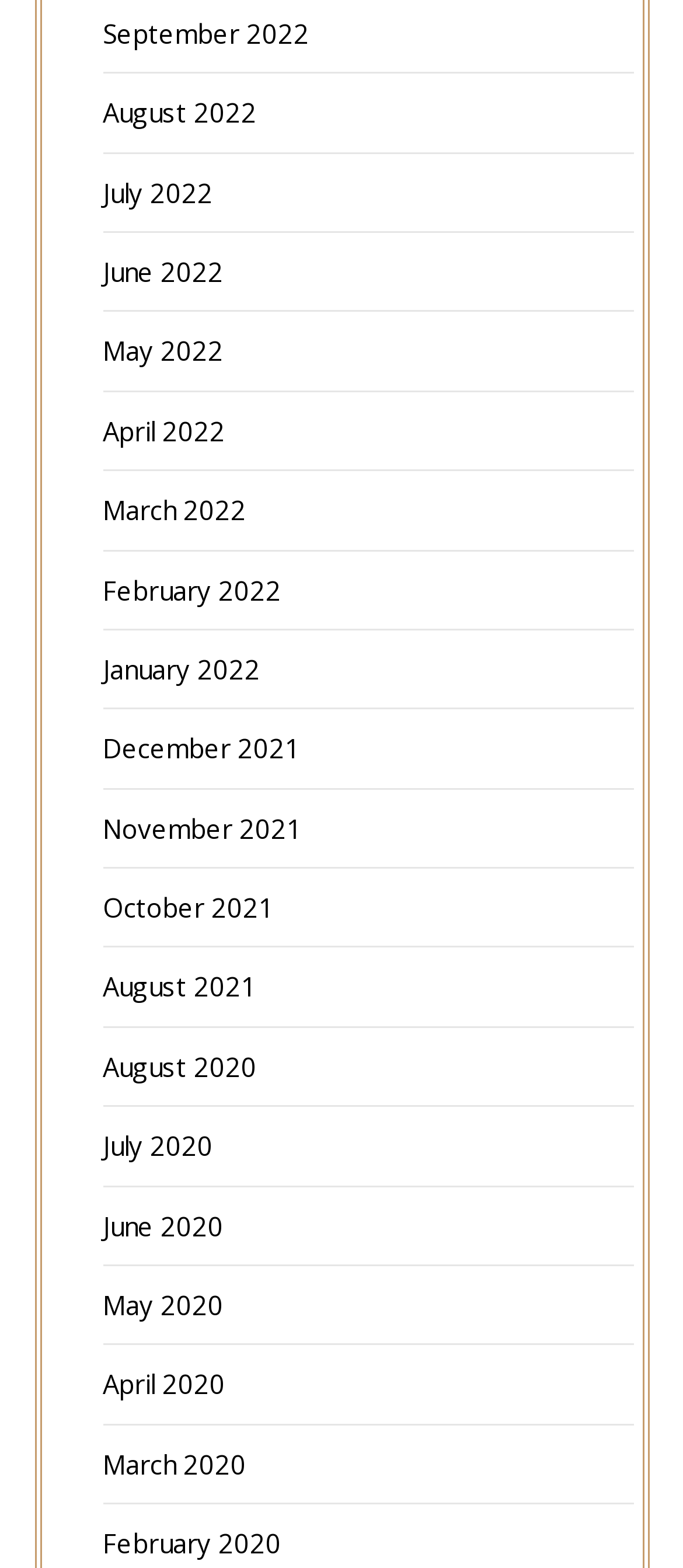Please identify the bounding box coordinates of the element I need to click to follow this instruction: "view September 2022".

[0.15, 0.01, 0.453, 0.032]